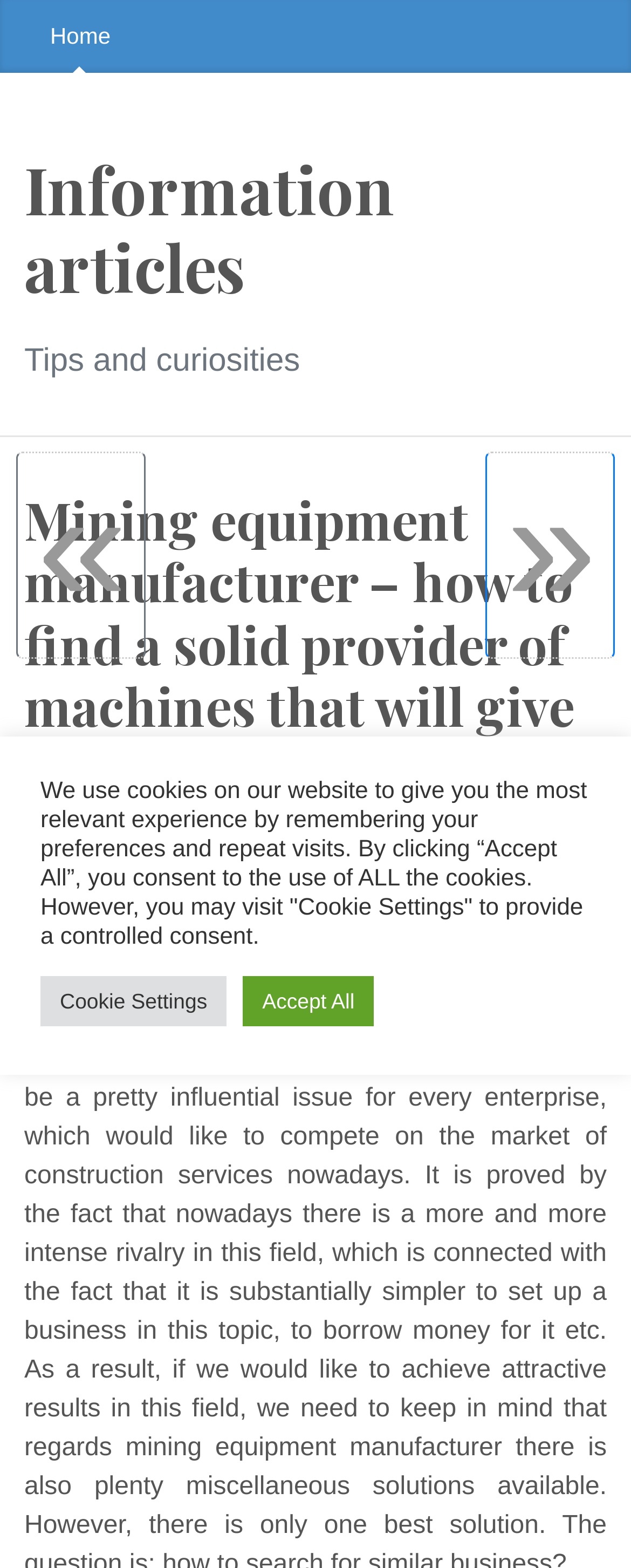Give the bounding box coordinates for this UI element: "admin". The coordinates should be four float numbers between 0 and 1, arranged as [left, top, right, bottom].

[0.365, 0.601, 0.476, 0.618]